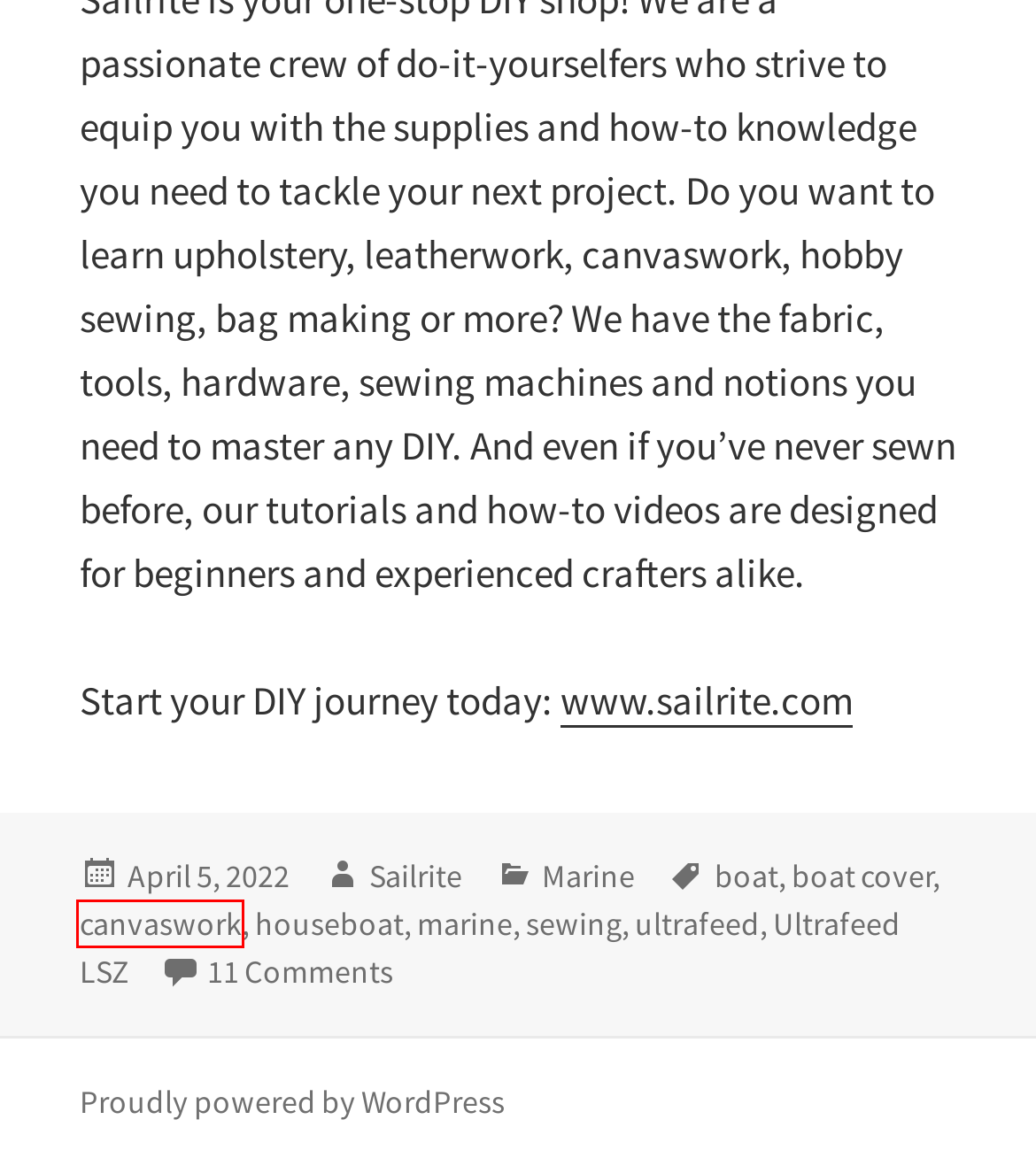You are presented with a screenshot of a webpage that includes a red bounding box around an element. Determine which webpage description best matches the page that results from clicking the element within the red bounding box. Here are the candidates:
A. boat Archives - Meet Our Customers
B. Ultrafeed LSZ Archives - Meet Our Customers
C. sewing Archives - Meet Our Customers
D. Marine Archives - Meet Our Customers
E. houseboat Archives - Meet Our Customers
F. boat cover Archives - Meet Our Customers
G. ultrafeed Archives - Meet Our Customers
H. canvaswork Archives - Meet Our Customers

H